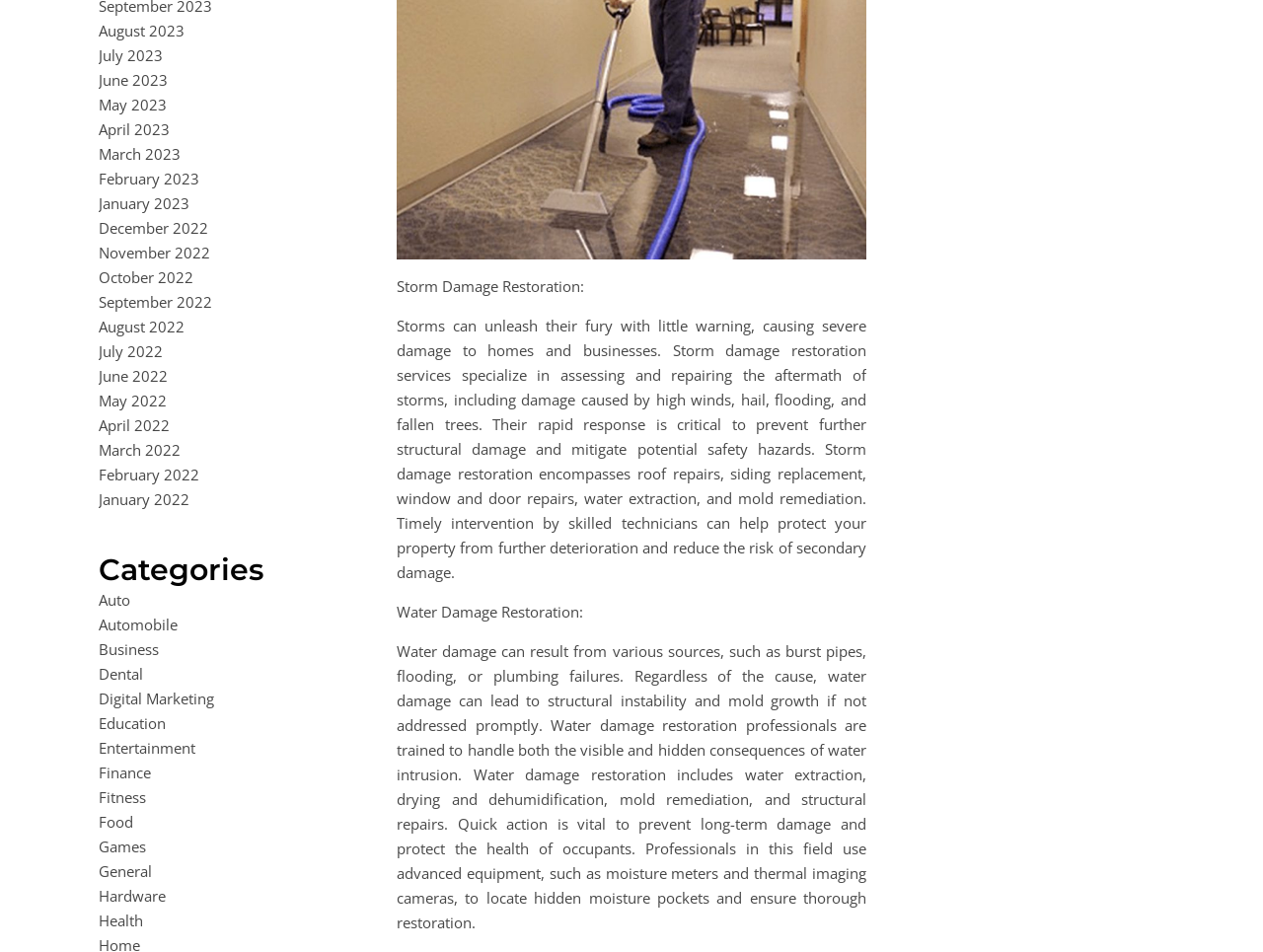Respond with a single word or short phrase to the following question: 
What type of services are listed?

Restoration services